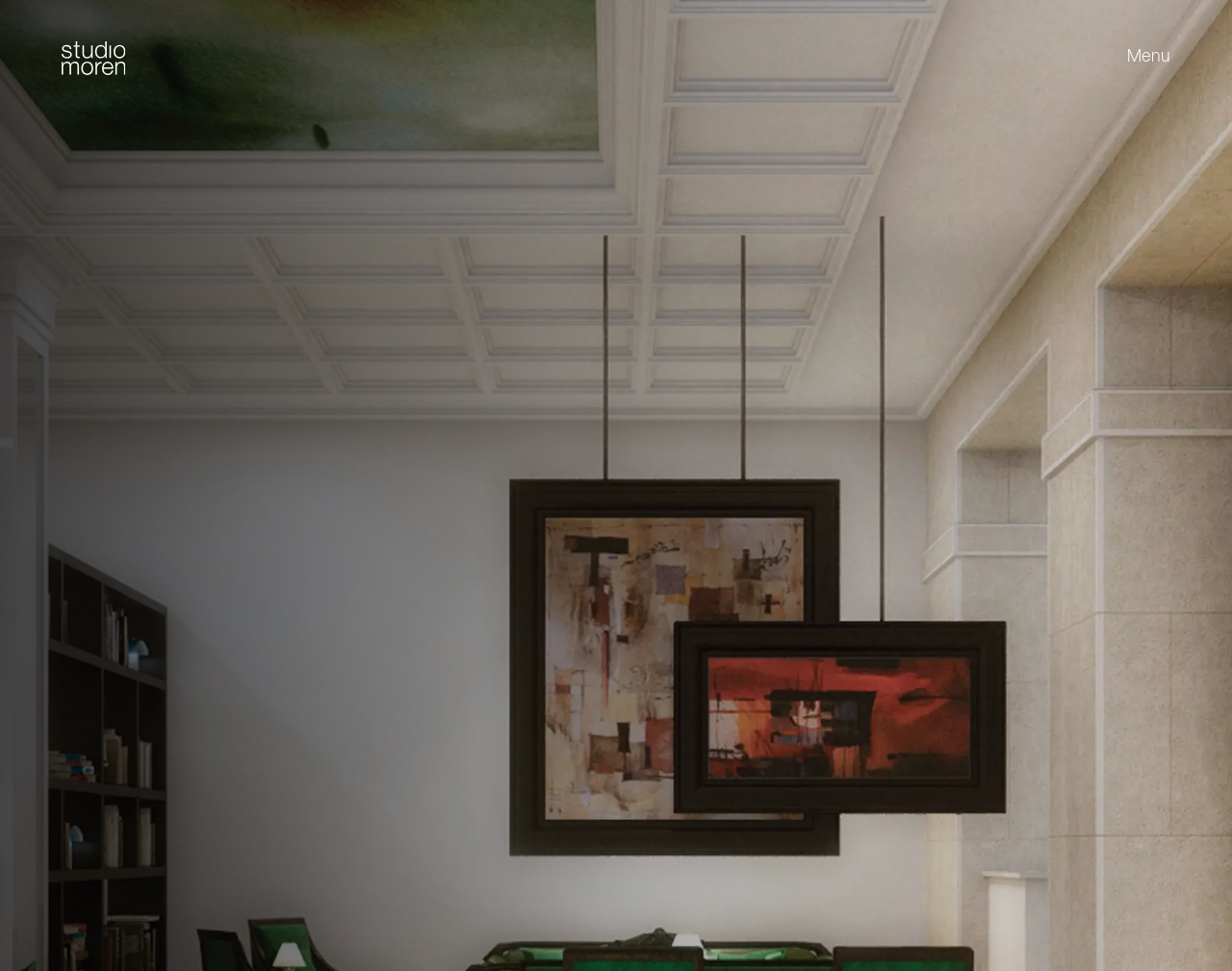What is the company's tagline?
Respond with a short answer, either a single word or a phrase, based on the image.

We are a people business and we love to talk.